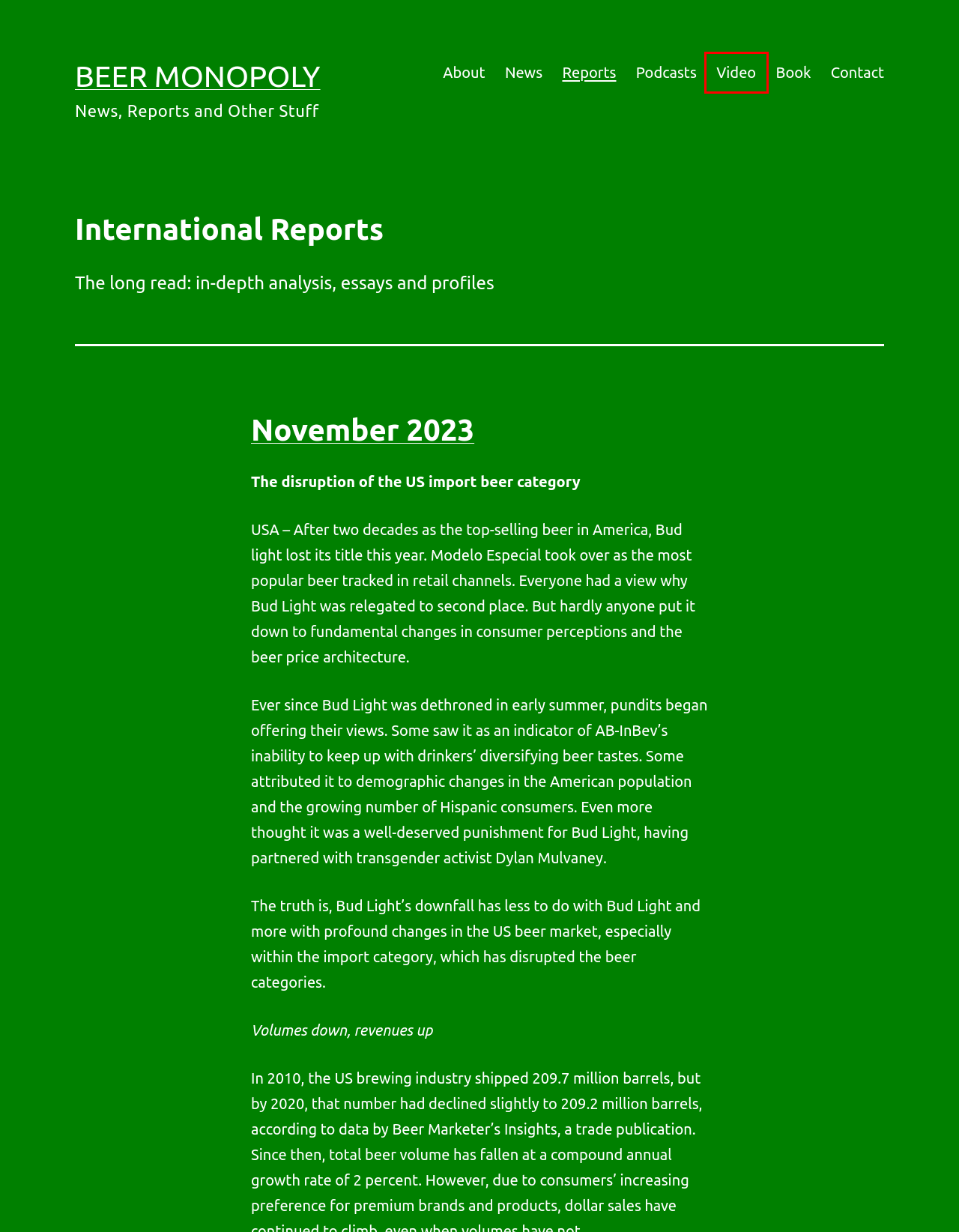Check out the screenshot of a webpage with a red rectangle bounding box. Select the best fitting webpage description that aligns with the new webpage after clicking the element inside the bounding box. Here are the candidates:
A. Video – Beer Monopoly
B. News – Beer Monopoly
C. Book – Beer Monopoly
D. Podcasts – Beer Monopoly
E. November 2023 – Beer Monopoly
F. About – Beer Monopoly
G. Beer Monopoly – News, Reports and Other Stuff
H. Contact – Beer Monopoly

A